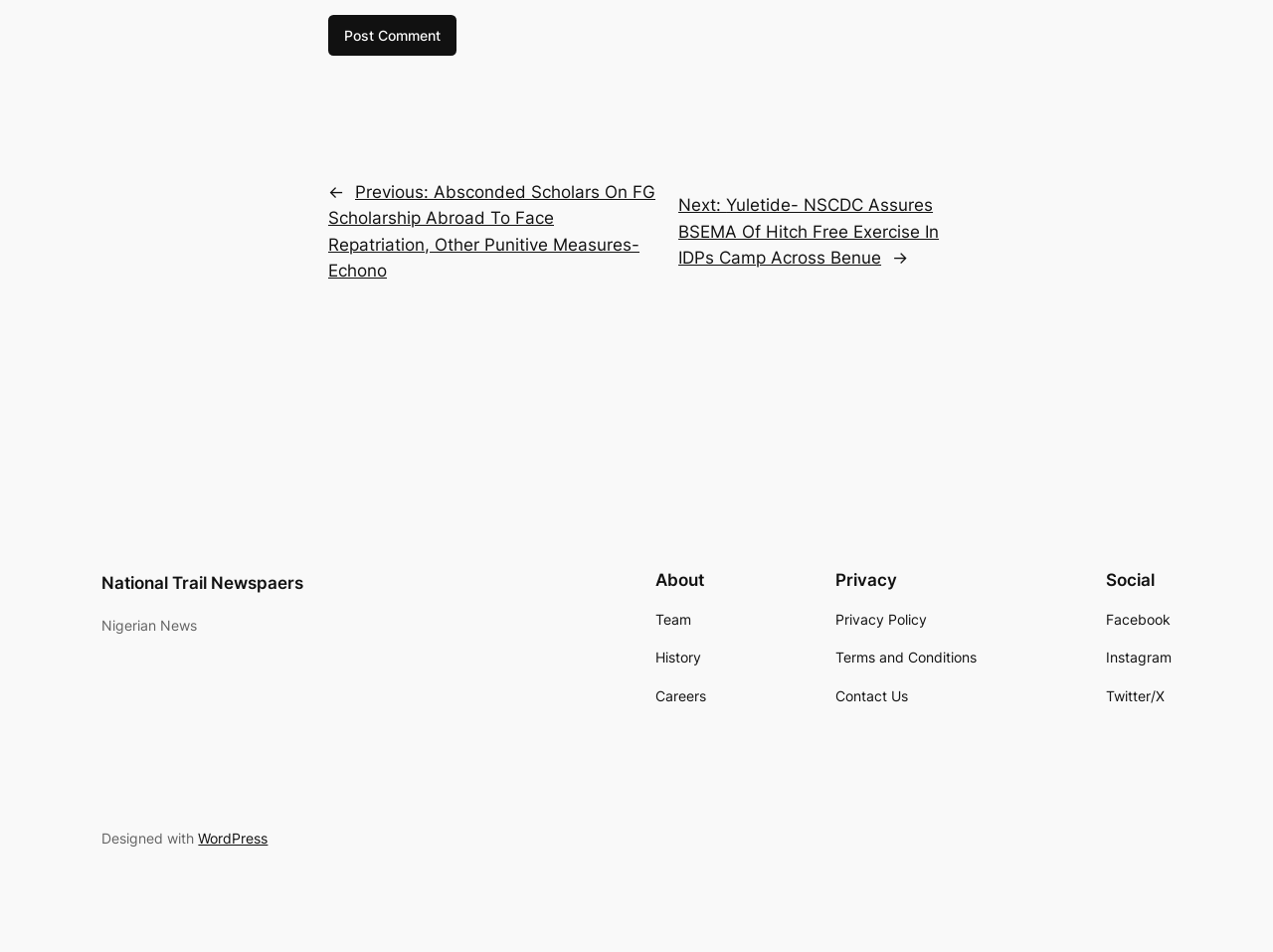What type of content is available on this website?
Answer the question in as much detail as possible.

The presence of links with titles such as 'Absconded Scholars On FG Scholarship Abroad To Face Repatriation, Other Punitive Measures- Echono' and 'Yuletide- NSCDC Assures BSEMA Of Hitch Free Exercise In IDPs Camp Across Benue' suggests that the website provides news content. The navigation menu also has a section labeled 'Posts', which further supports this conclusion.